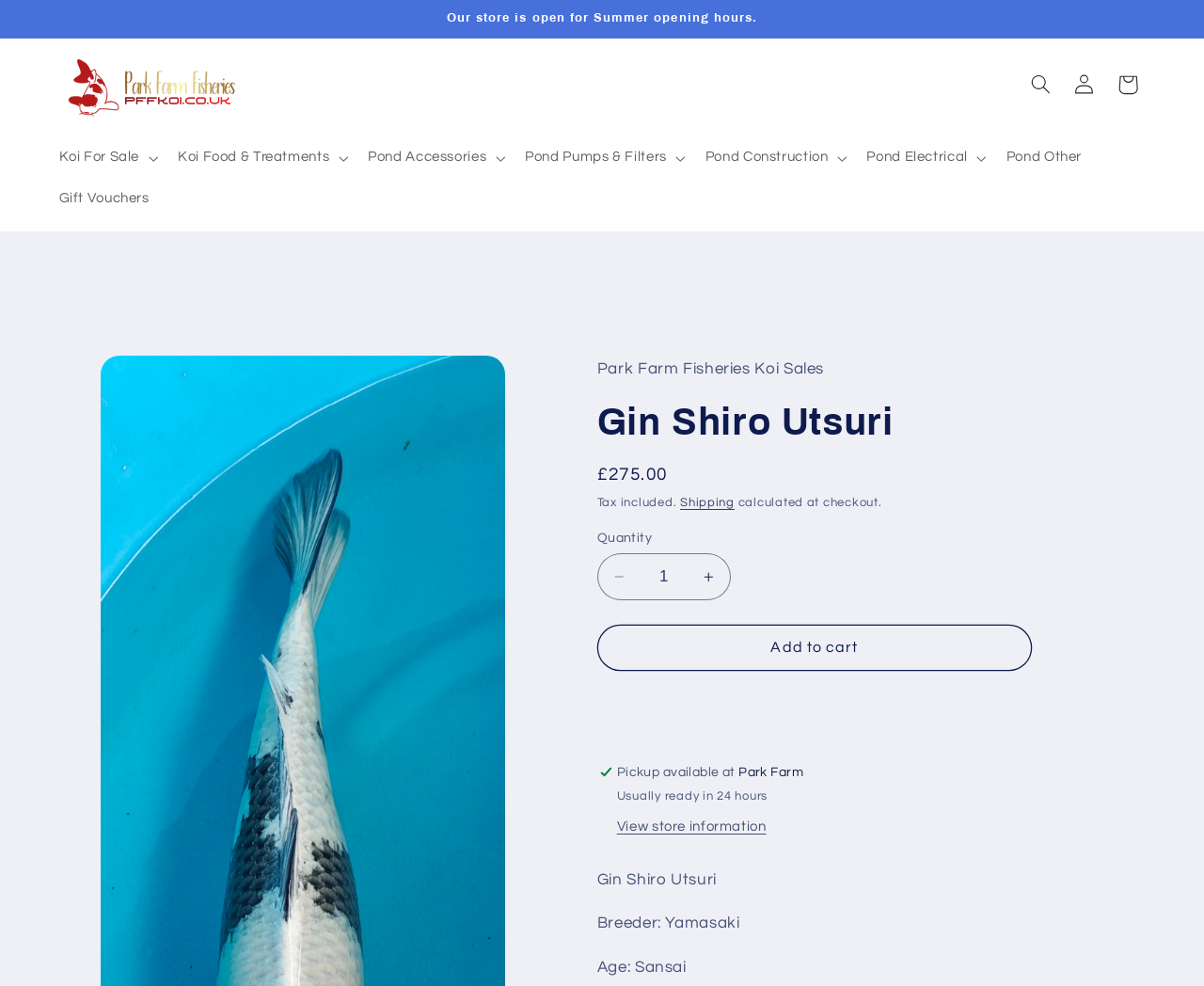What is the age of the koi?
Using the information from the image, answer the question thoroughly.

I found the answer by looking at the description of the koi, which states 'Age: Sansai'.